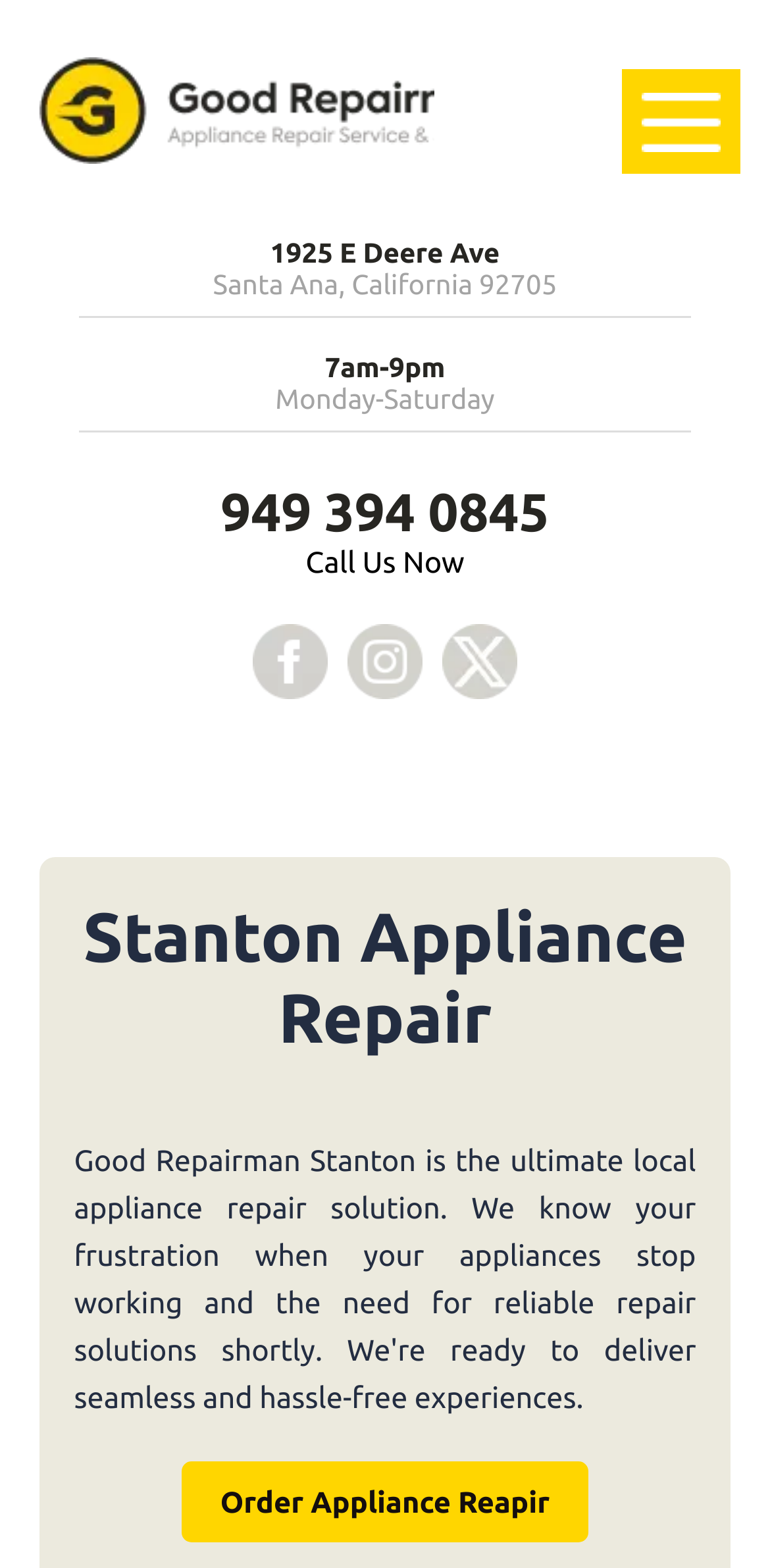Explain the features and main sections of the webpage comprehensively.

The webpage is about Good Repairman, an appliance repair service in Stanton. At the top left, there is a link to the home page. Below it, there is a table layout that occupies most of the page, divided into three sections. 

In the first section, there are two lines of text: "1925 E Deere Ave" and "Santa Ana, California 92705", which appear to be the address of the service. 

In the second section, there are two more lines of text: "7am-9pm" and "Monday-Saturday", indicating the business hours of the service.

In the third section, there is a phone number "949 394 0845" that is clickable, along with a "Call Us Now" text. Below it, there are three social media logos: Facebook, Instagram, and an unknown "X" logo, all of which are clickable.

At the bottom of the page, there is a heading "Stanton Appliance Repair" and a call-to-action link "Order Appliance Repair" at the bottom right.